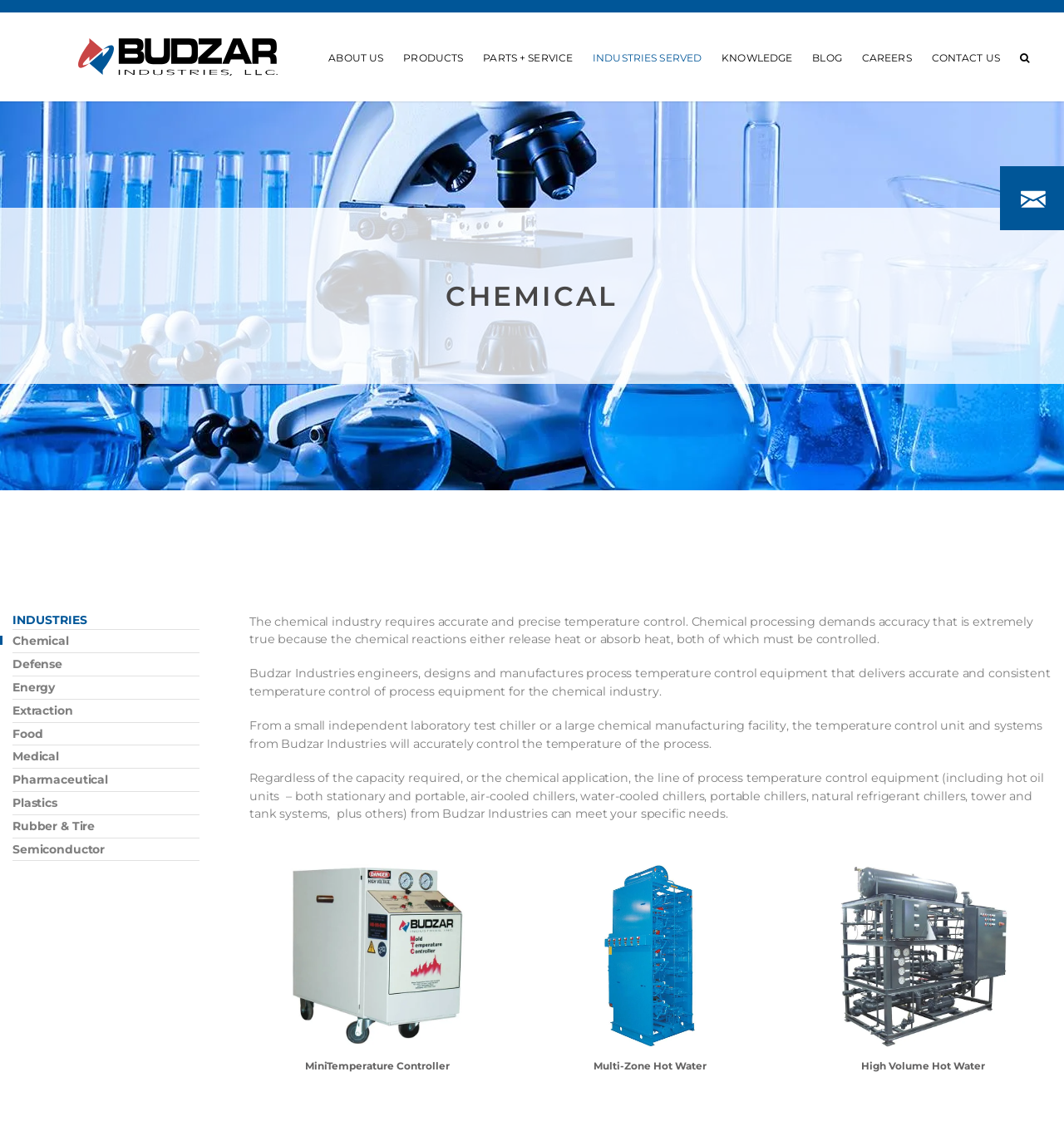Please give the bounding box coordinates of the area that should be clicked to fulfill the following instruction: "Click the ABOUT US link". The coordinates should be in the format of four float numbers from 0 to 1, i.e., [left, top, right, bottom].

[0.309, 0.047, 0.37, 0.056]